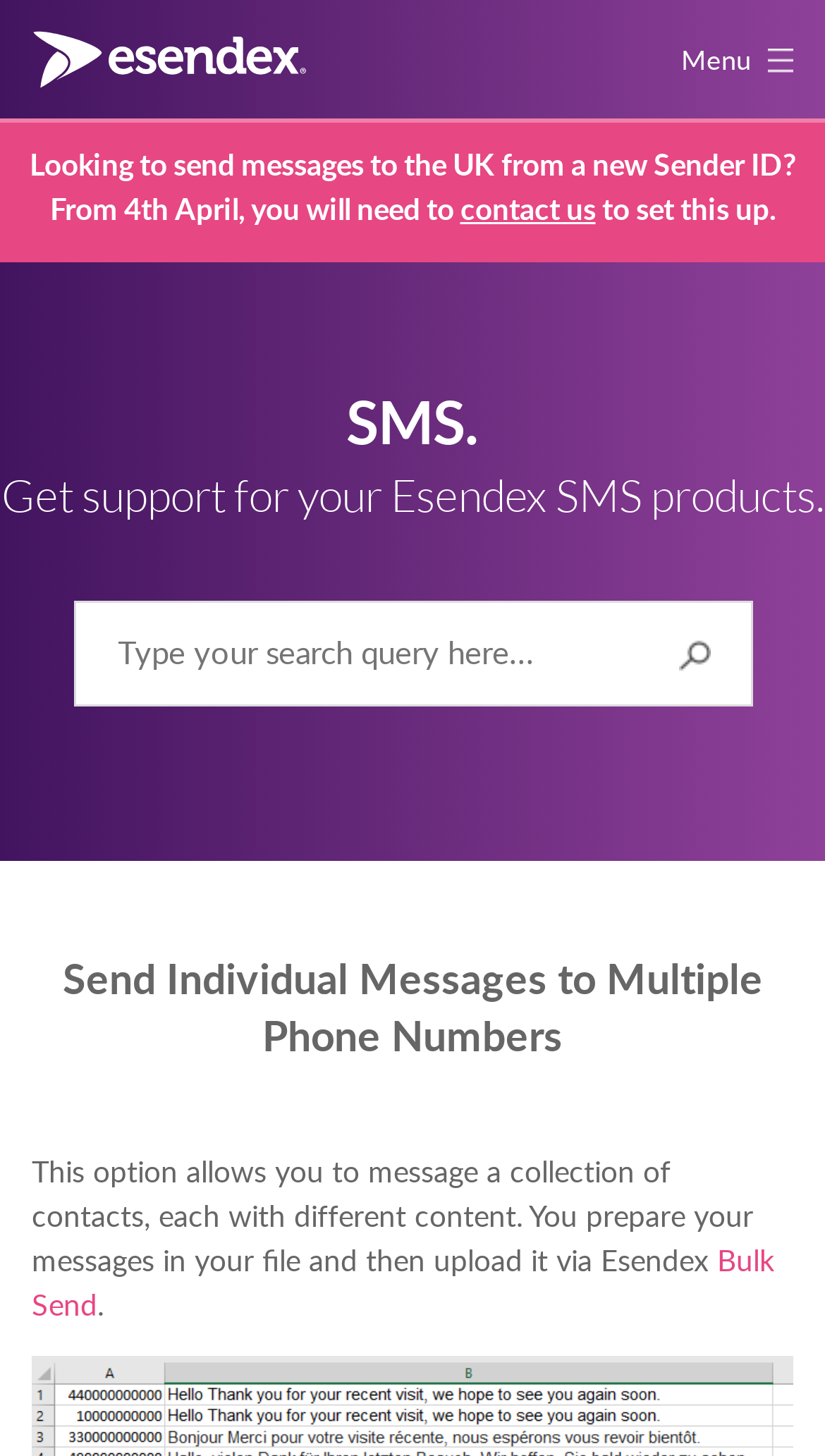Give a one-word or one-phrase response to the question: 
What is the alternative to sending individual messages?

Bulk Send